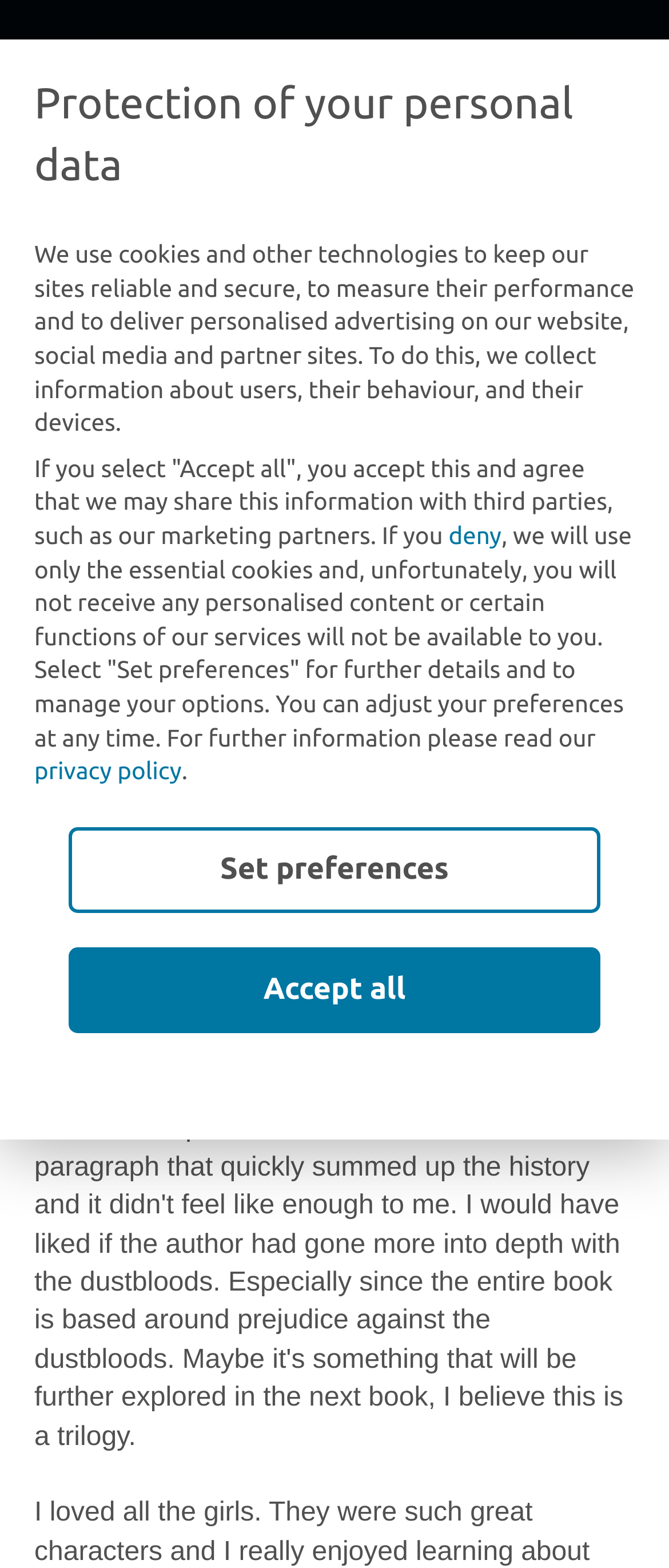Find the primary header on the webpage and provide its text.

I really enjoyed this book